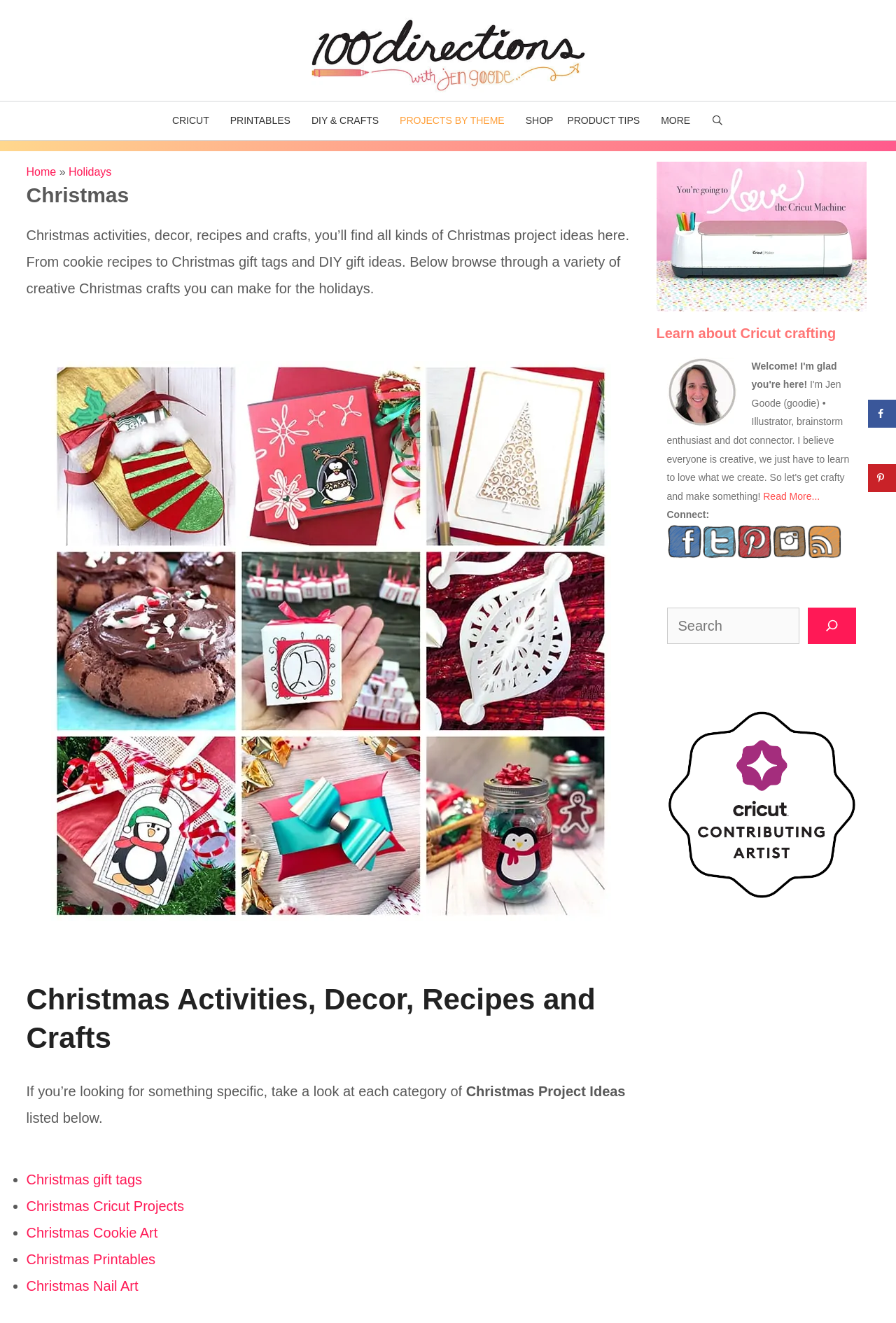What is the name of the cutting machine mentioned on this webpage?
Please answer the question with a detailed and comprehensive explanation.

I found a link on the webpage that says 'Cricut Maker Cutting Machine', which suggests that the name of the cutting machine is Cricut Maker.